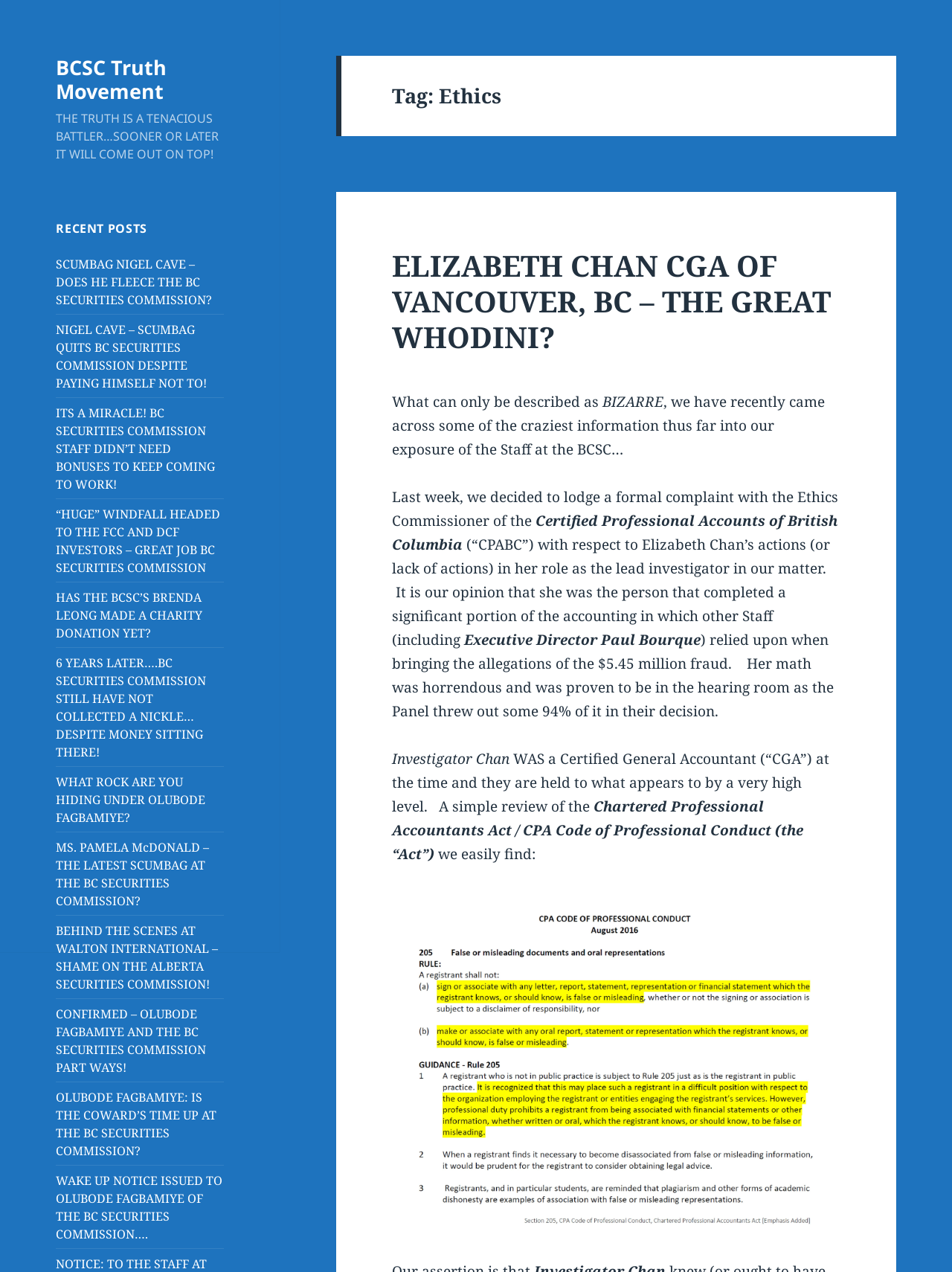What is the name of the organization mentioned in the article?
Using the screenshot, give a one-word or short phrase answer.

Certified Professional Accounts of British Columbia